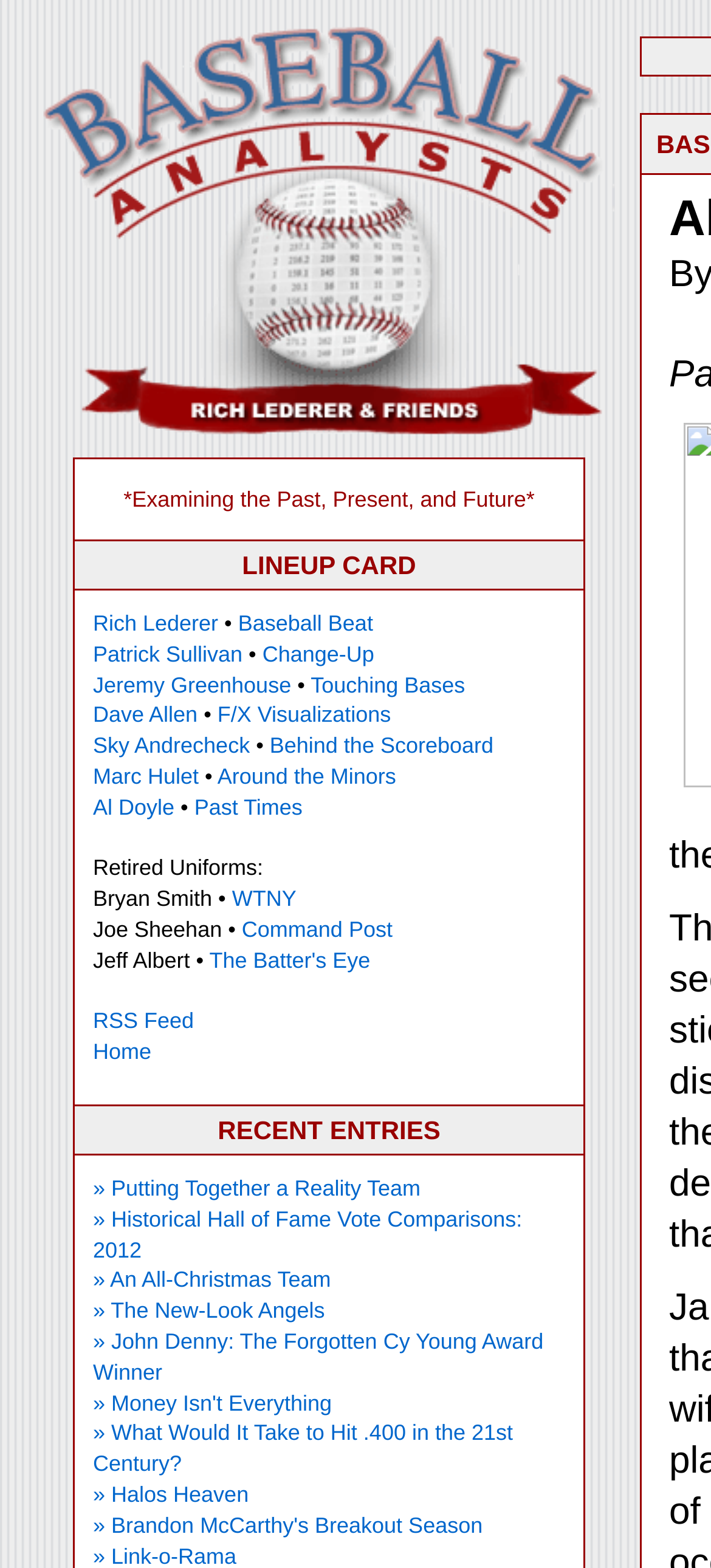Can you pinpoint the bounding box coordinates for the clickable element required for this instruction: "Click on the link to Rich Lederer's page"? The coordinates should be four float numbers between 0 and 1, i.e., [left, top, right, bottom].

[0.131, 0.389, 0.307, 0.406]